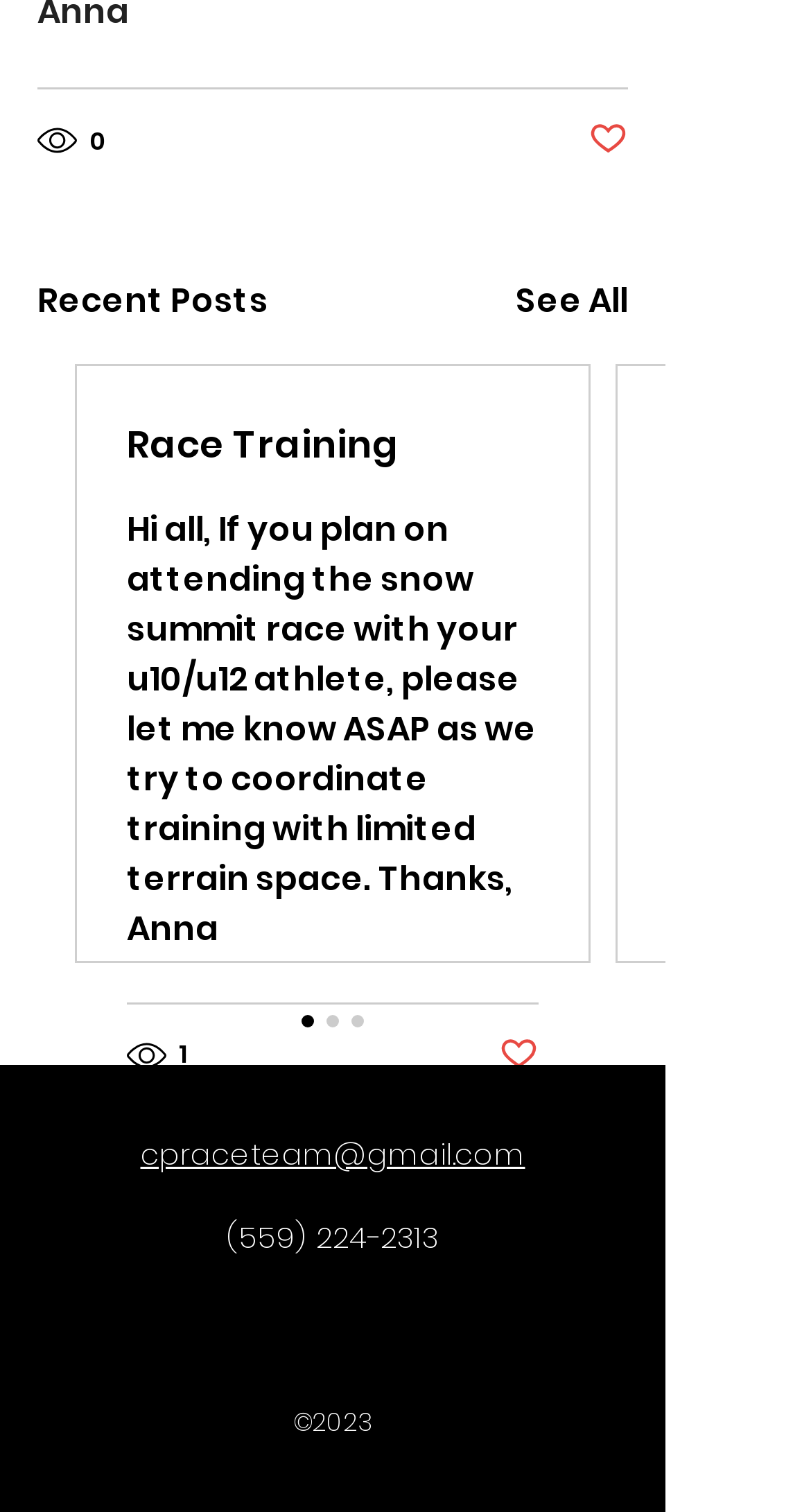Can you find the bounding box coordinates of the area I should click to execute the following instruction: "Click on the post not marked as liked"?

[0.726, 0.078, 0.774, 0.107]